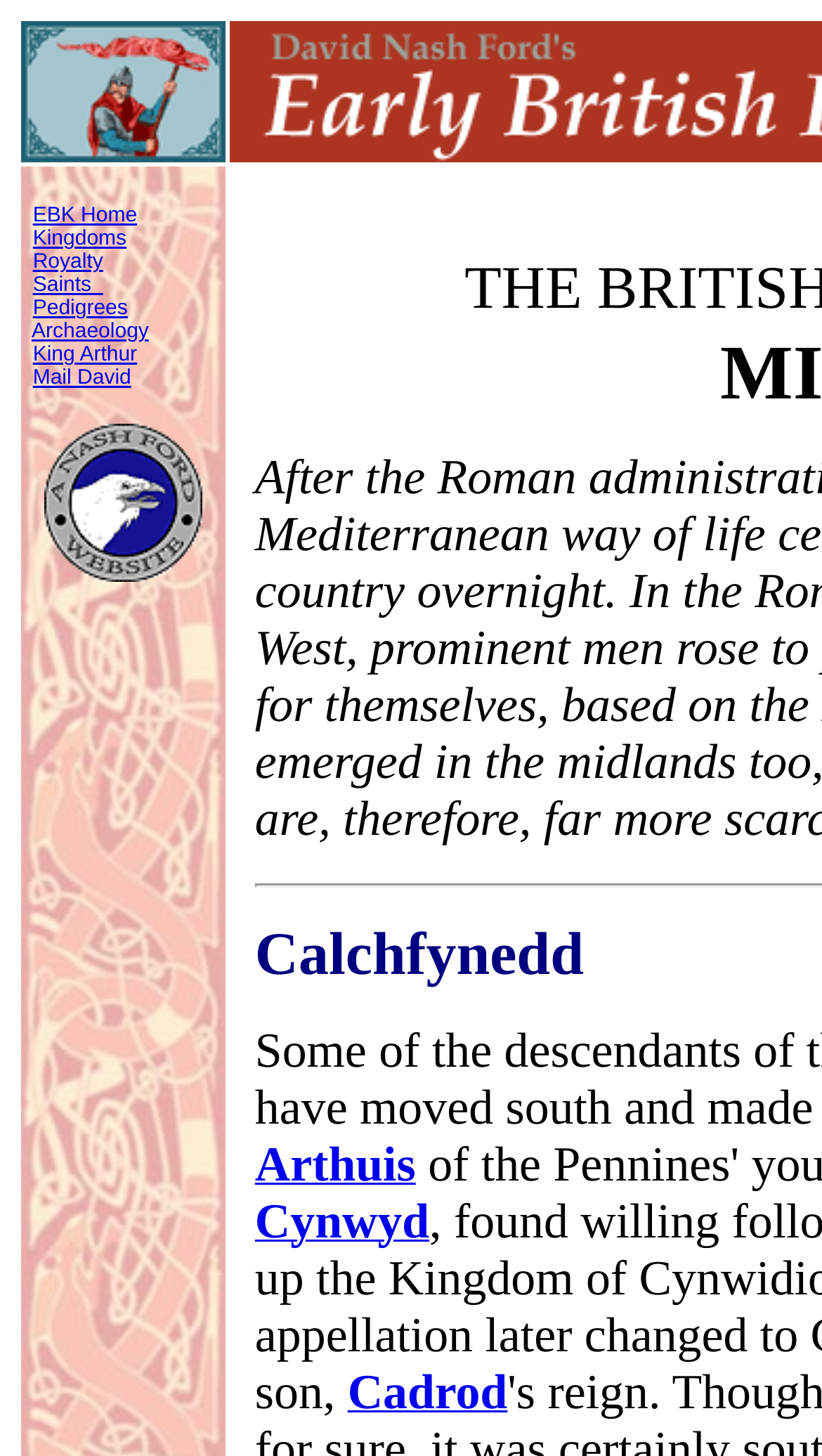Please find the bounding box coordinates of the element that needs to be clicked to perform the following instruction: "view Kingdoms". The bounding box coordinates should be four float numbers between 0 and 1, represented as [left, top, right, bottom].

[0.04, 0.156, 0.154, 0.172]